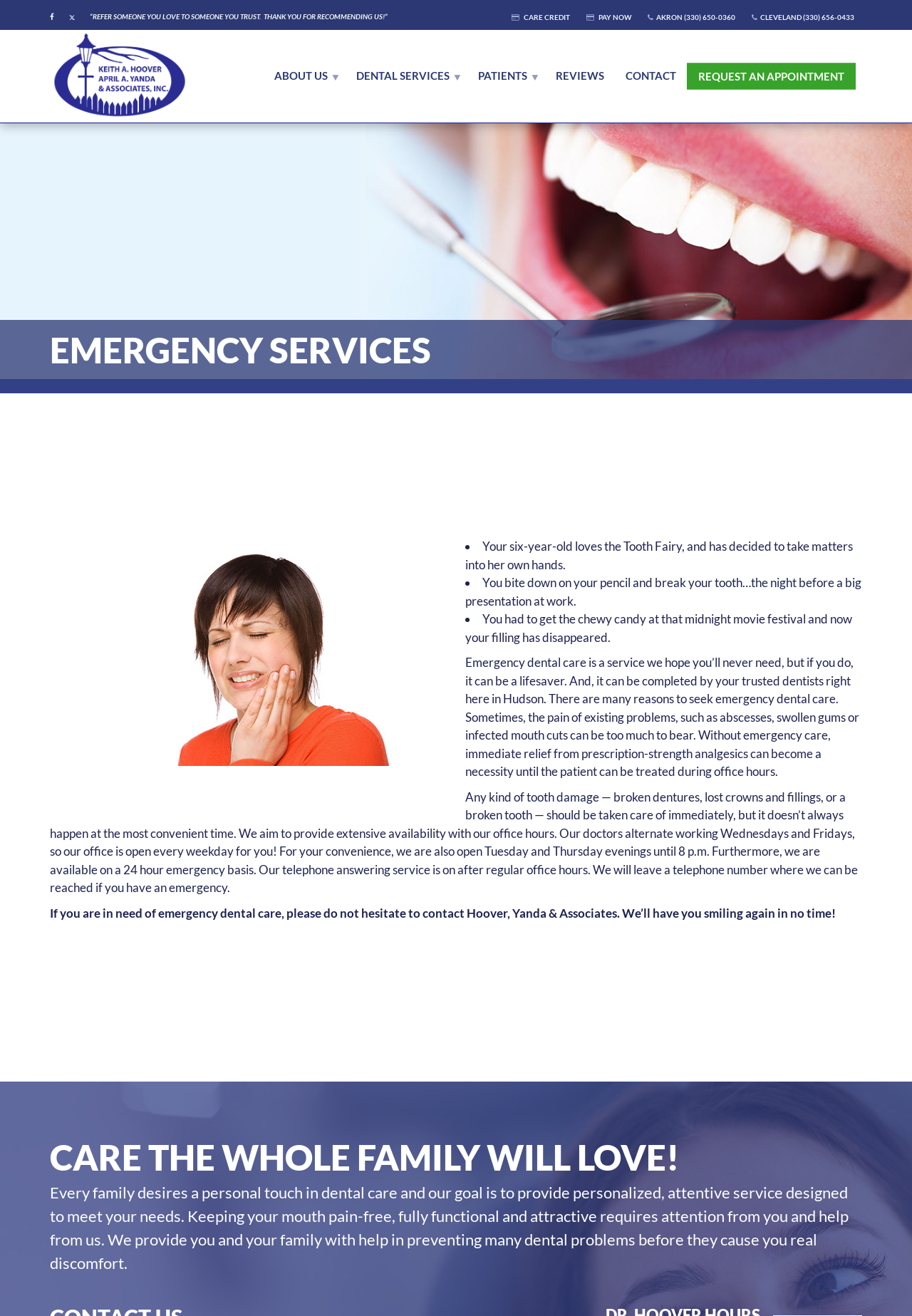Identify the bounding box coordinates of the clickable region necessary to fulfill the following instruction: "Click the Dental Clinic link". The bounding box coordinates should be four float numbers between 0 and 1, i.e., [left, top, right, bottom].

[0.055, 0.023, 0.209, 0.091]